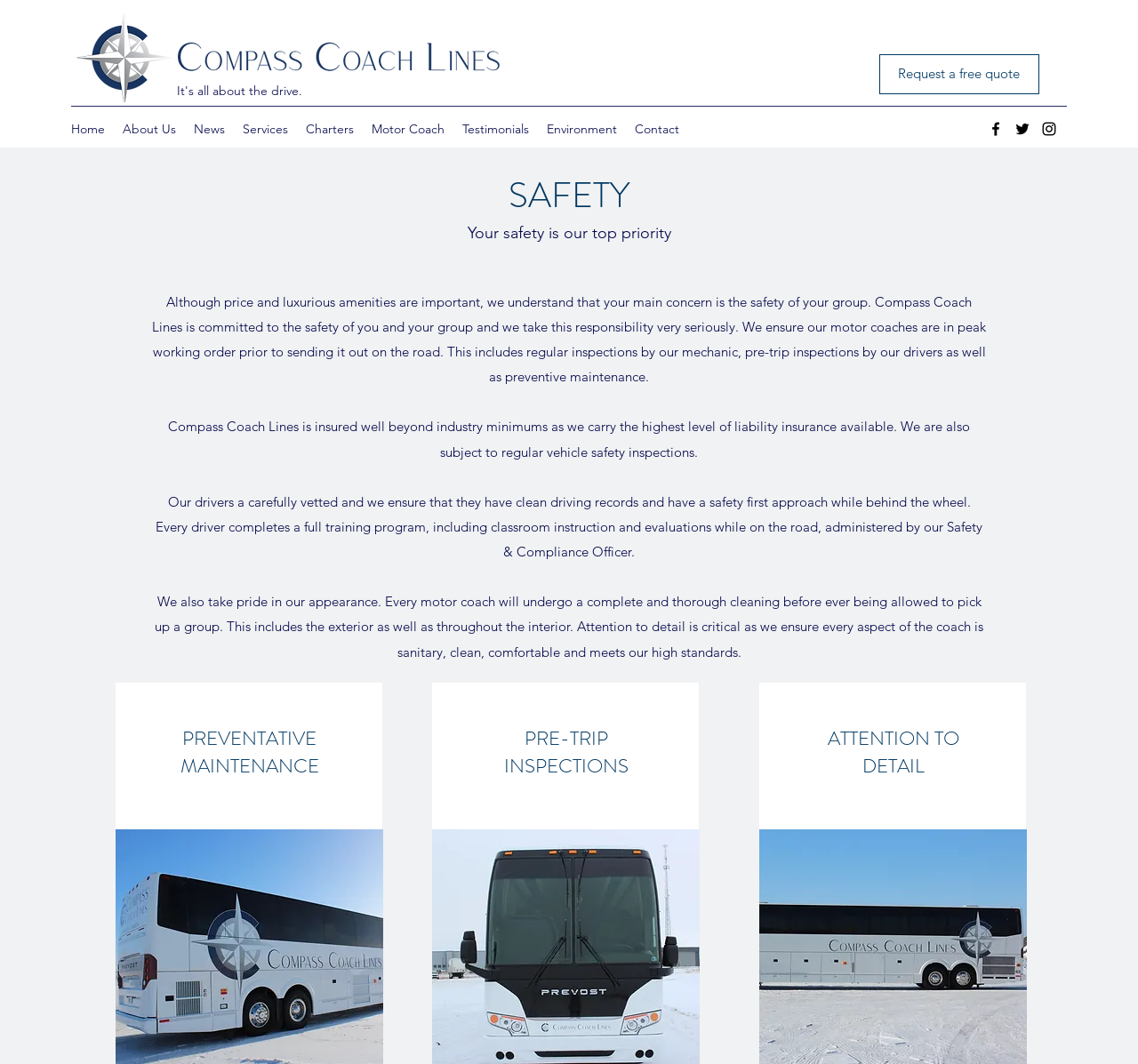Determine the bounding box coordinates of the clickable region to follow the instruction: "Check Facebook page".

[0.867, 0.113, 0.883, 0.13]